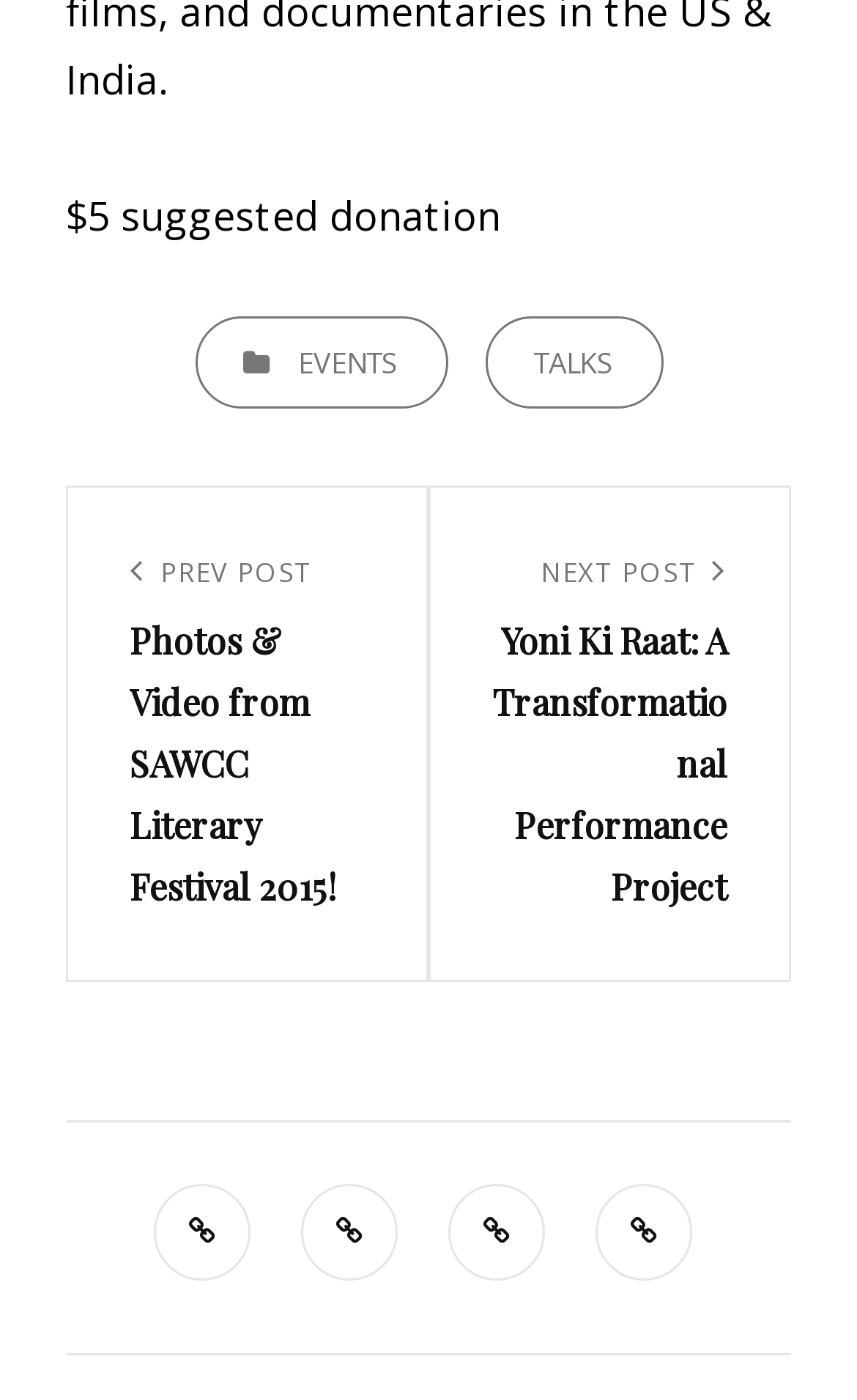Using details from the image, please answer the following question comprehensively:
What is the category section title?

The category section title is a static text element within the footer element, which says 'CATEGORIES'.